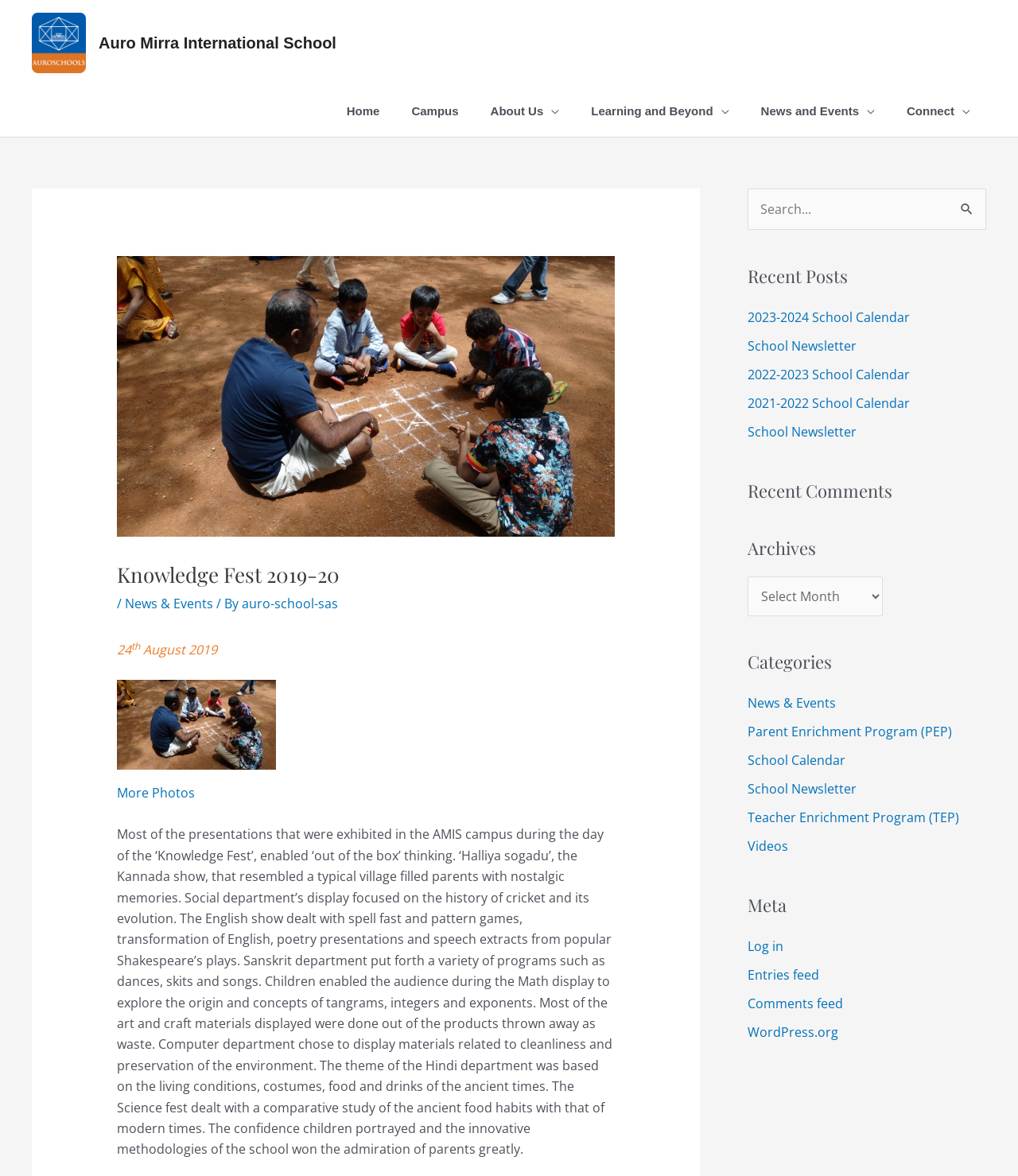How many links are there in the 'Recent Posts' section?
Based on the screenshot, give a detailed explanation to answer the question.

The 'Recent Posts' section is located in the right sidebar of the webpage. It contains 5 links, which are '2023-2024 School Calendar', 'School Newsletter', '2022-2023 School Calendar', '2021-2022 School Calendar', and 'School Newsletter'.